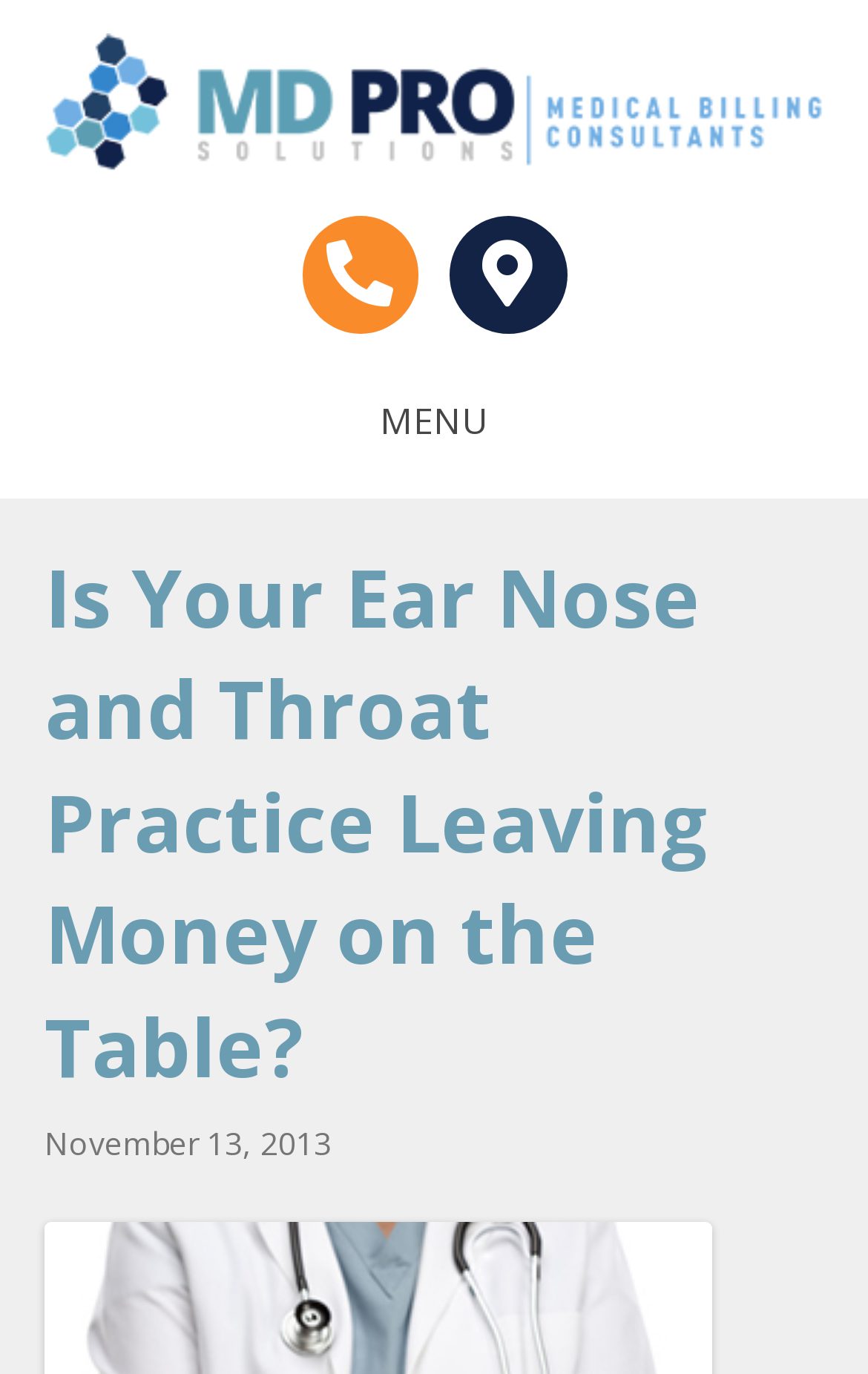What is the purpose of the button at the top right?
Give a detailed and exhaustive answer to the question.

The button at the top right corner of the webpage is labeled 'Menu', indicating that it is used to navigate to different sections or options within the website.